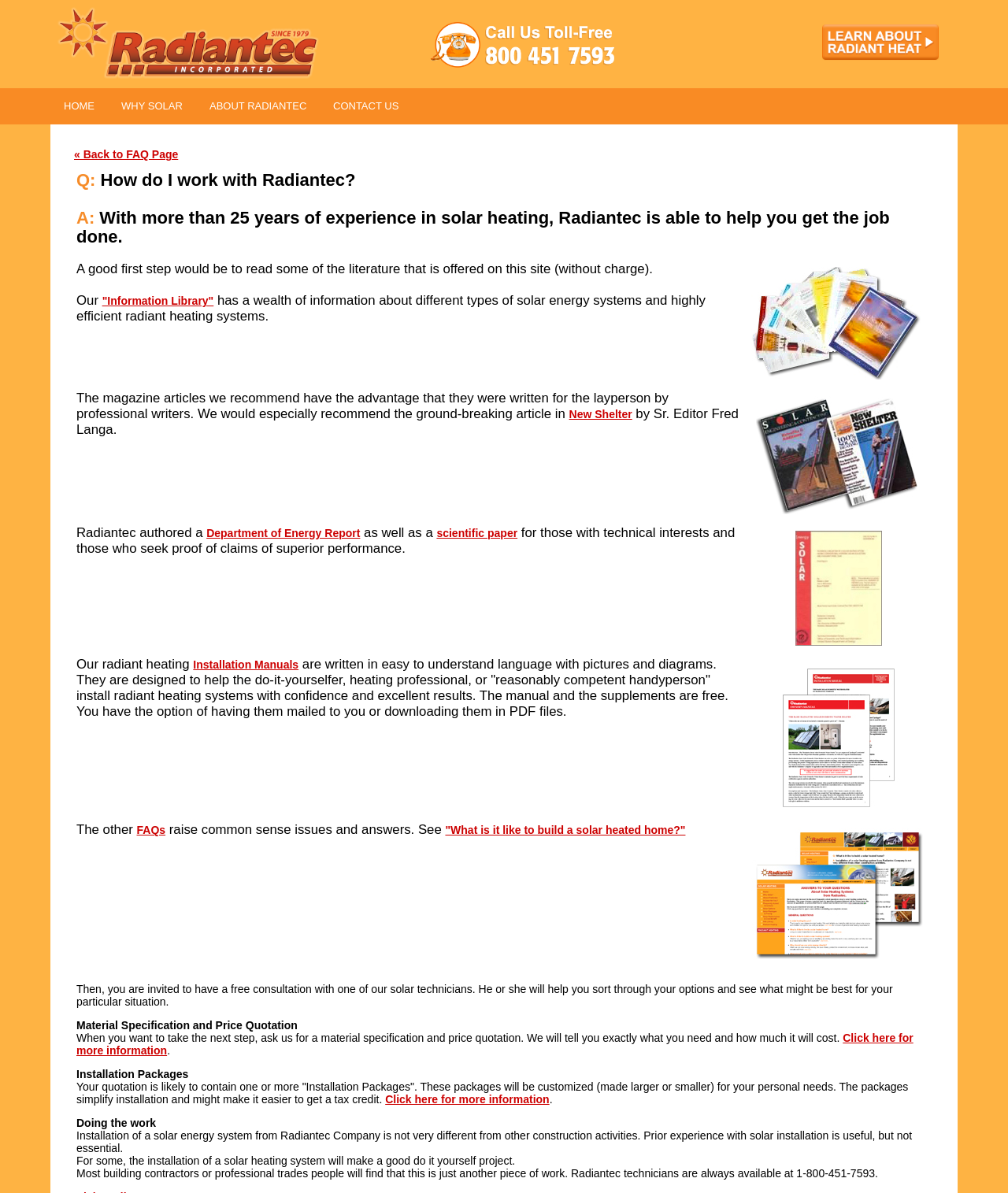What is the purpose of the 'Information Library'?
Based on the image, answer the question with a single word or brief phrase.

Provide information on solar energy systems